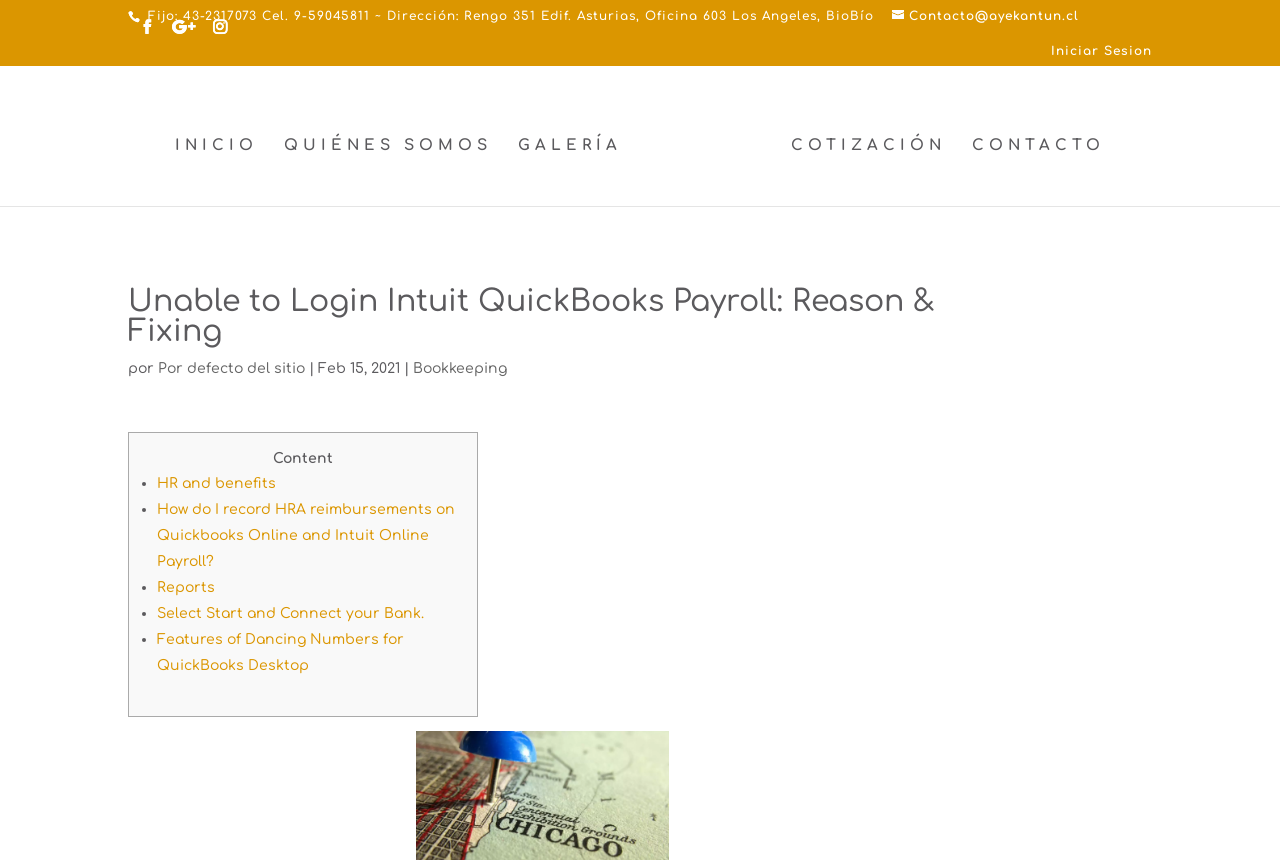Please determine the heading text of this webpage.

Unable to Login Intuit QuickBooks Payroll: Reason & Fixing